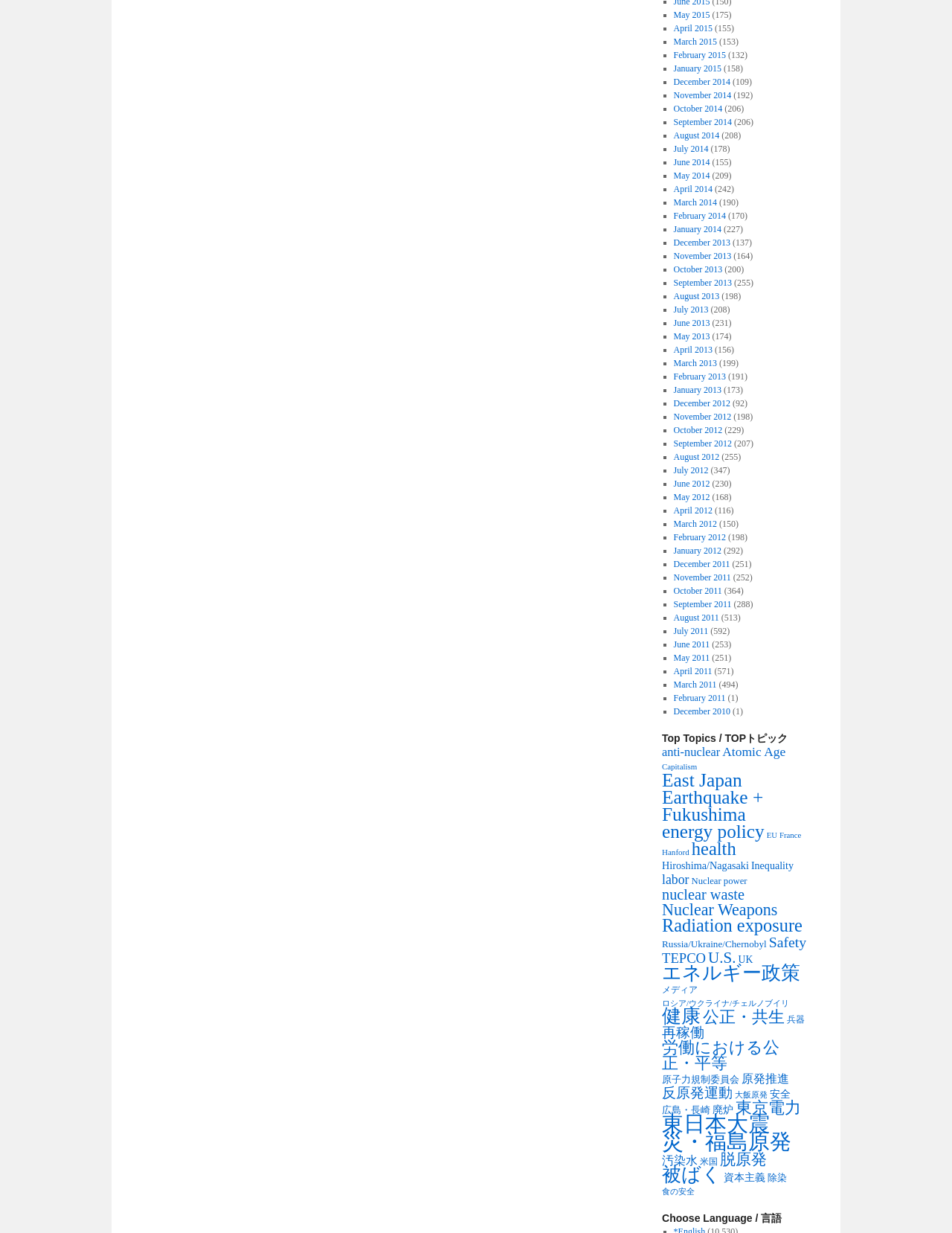What is the highest number in parentheses?
Based on the image, respond with a single word or phrase.

255